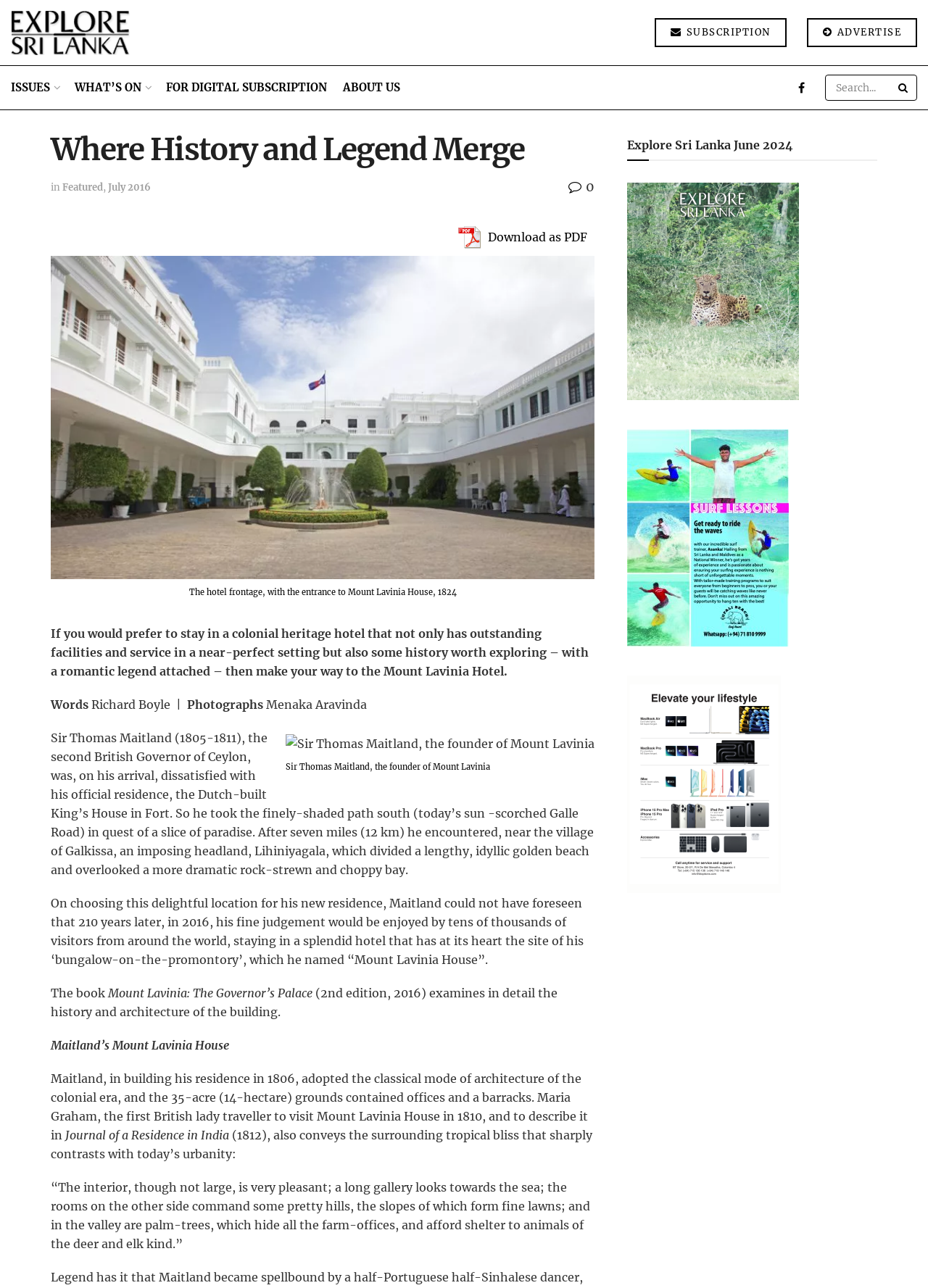Please examine the image and provide a detailed answer to the question: What is the name of the lady traveller who visited Mount Lavinia House in 1810?

The article mentions Maria Graham, a British lady traveller, who visited Mount Lavinia House in 1810 and described it in her book 'Journal of a Residence in India' (1812).